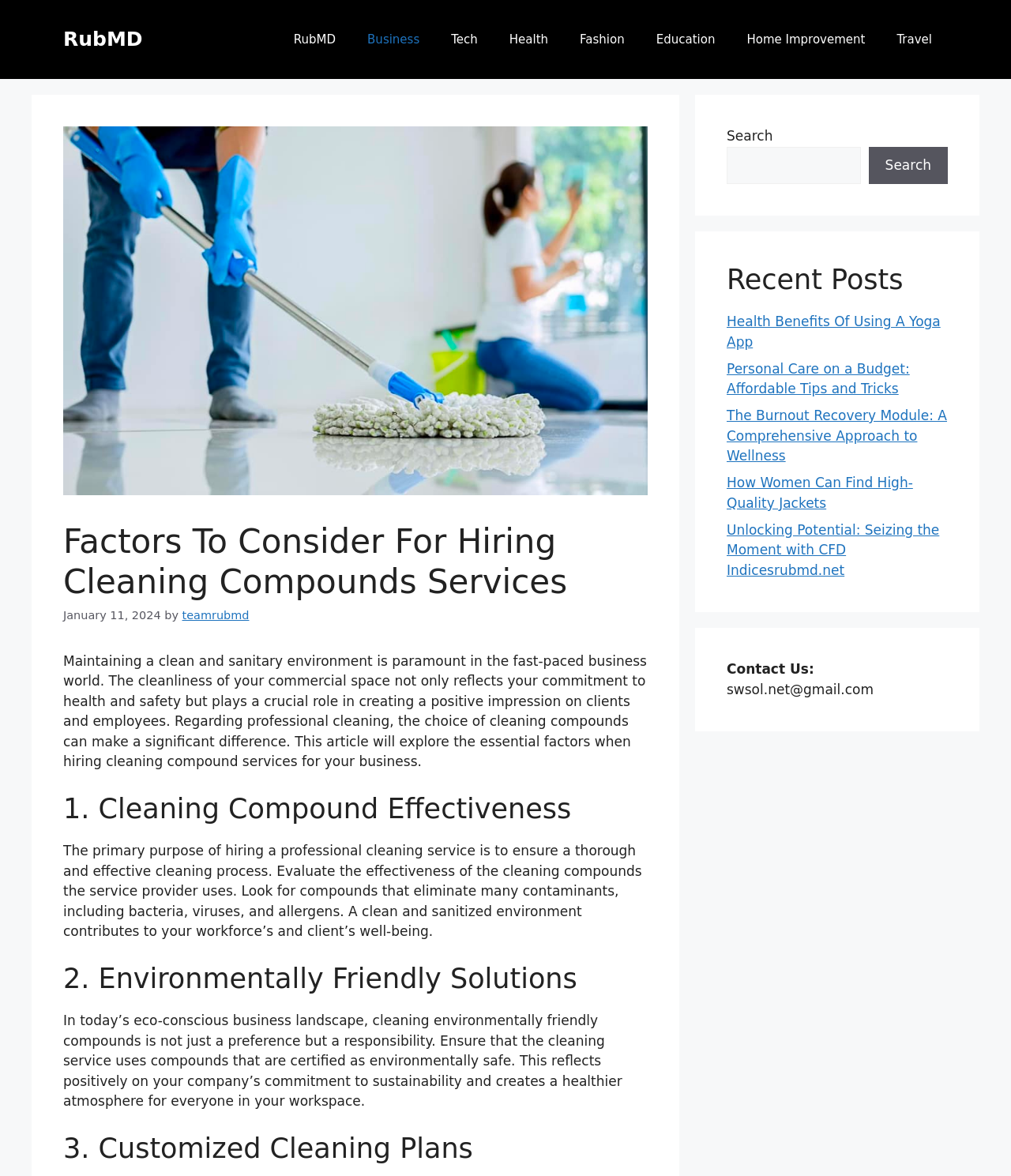Please specify the bounding box coordinates in the format (top-left x, top-left y, bottom-right x, bottom-right y), with values ranging from 0 to 1. Identify the bounding box for the UI component described as follows: Home Improvement

[0.723, 0.013, 0.871, 0.054]